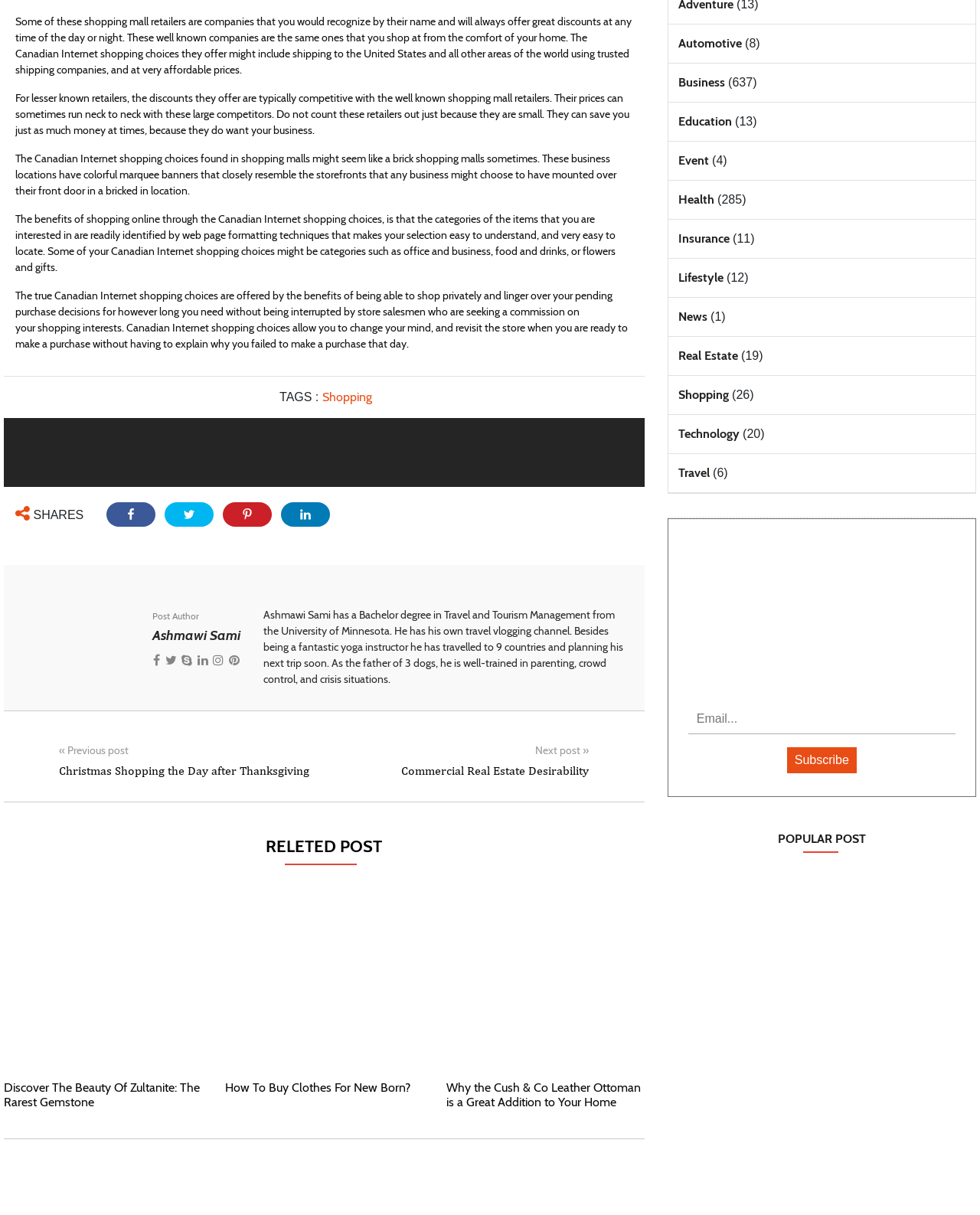Please specify the bounding box coordinates of the clickable region to carry out the following instruction: "Click on the 'Shopping' link". The coordinates should be four float numbers between 0 and 1, in the format [left, top, right, bottom].

[0.329, 0.321, 0.38, 0.333]